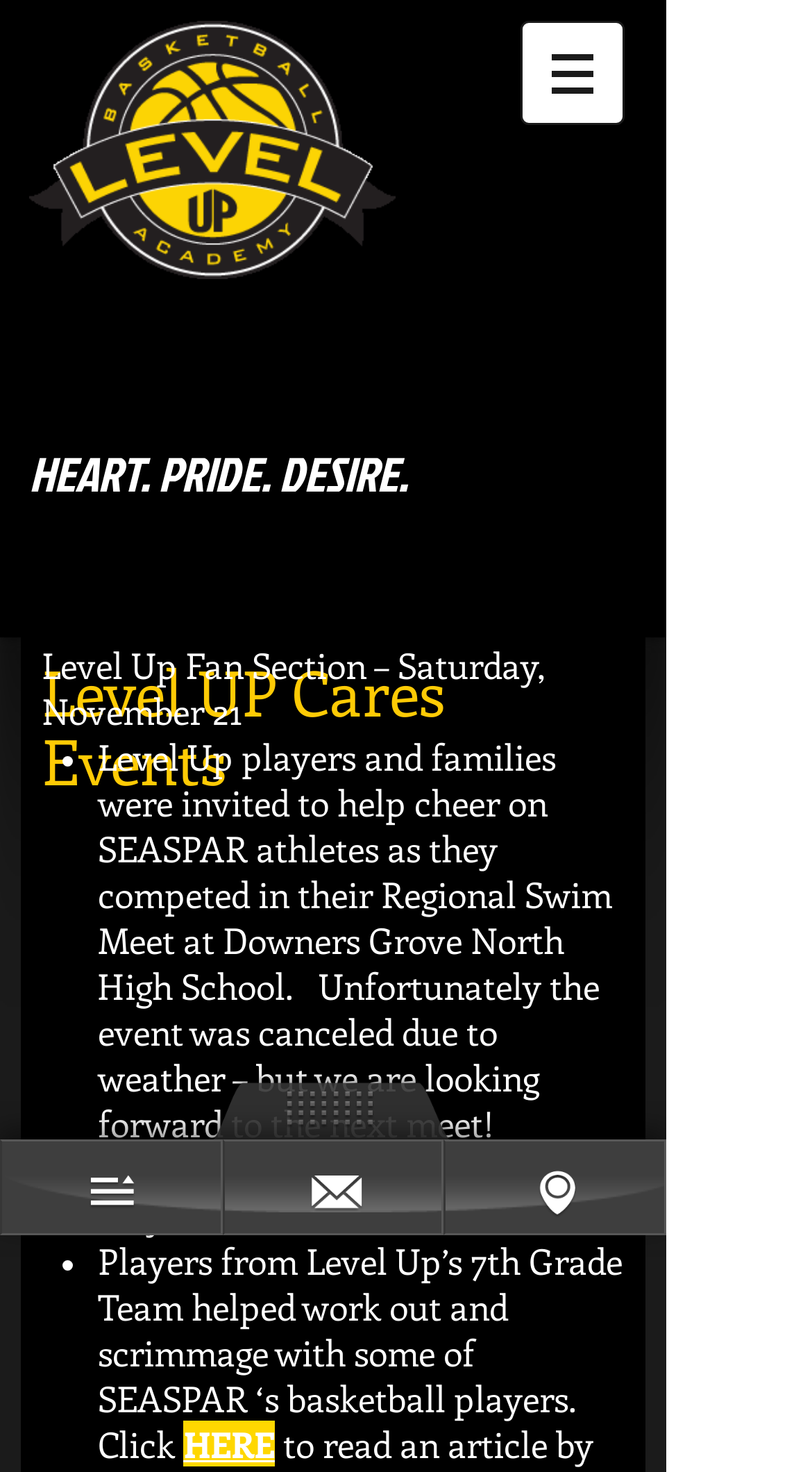How many events are described on this webpage?
Look at the image and answer with only one word or phrase.

2